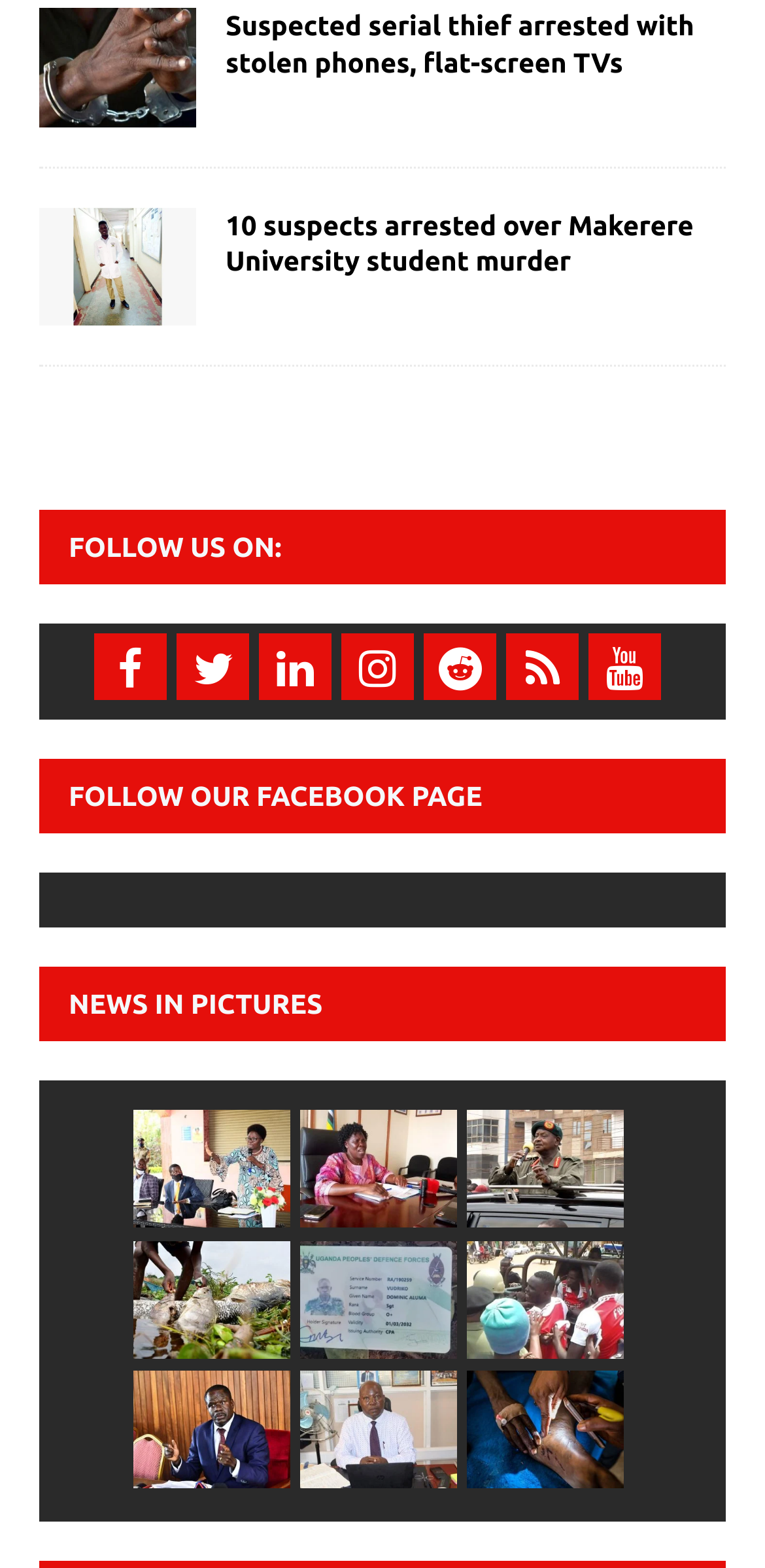Identify the bounding box coordinates for the element you need to click to achieve the following task: "Read the article about 10 suspects arrested over Makerere University student murder". The coordinates must be four float values ranging from 0 to 1, formatted as [left, top, right, bottom].

[0.295, 0.133, 0.907, 0.176]